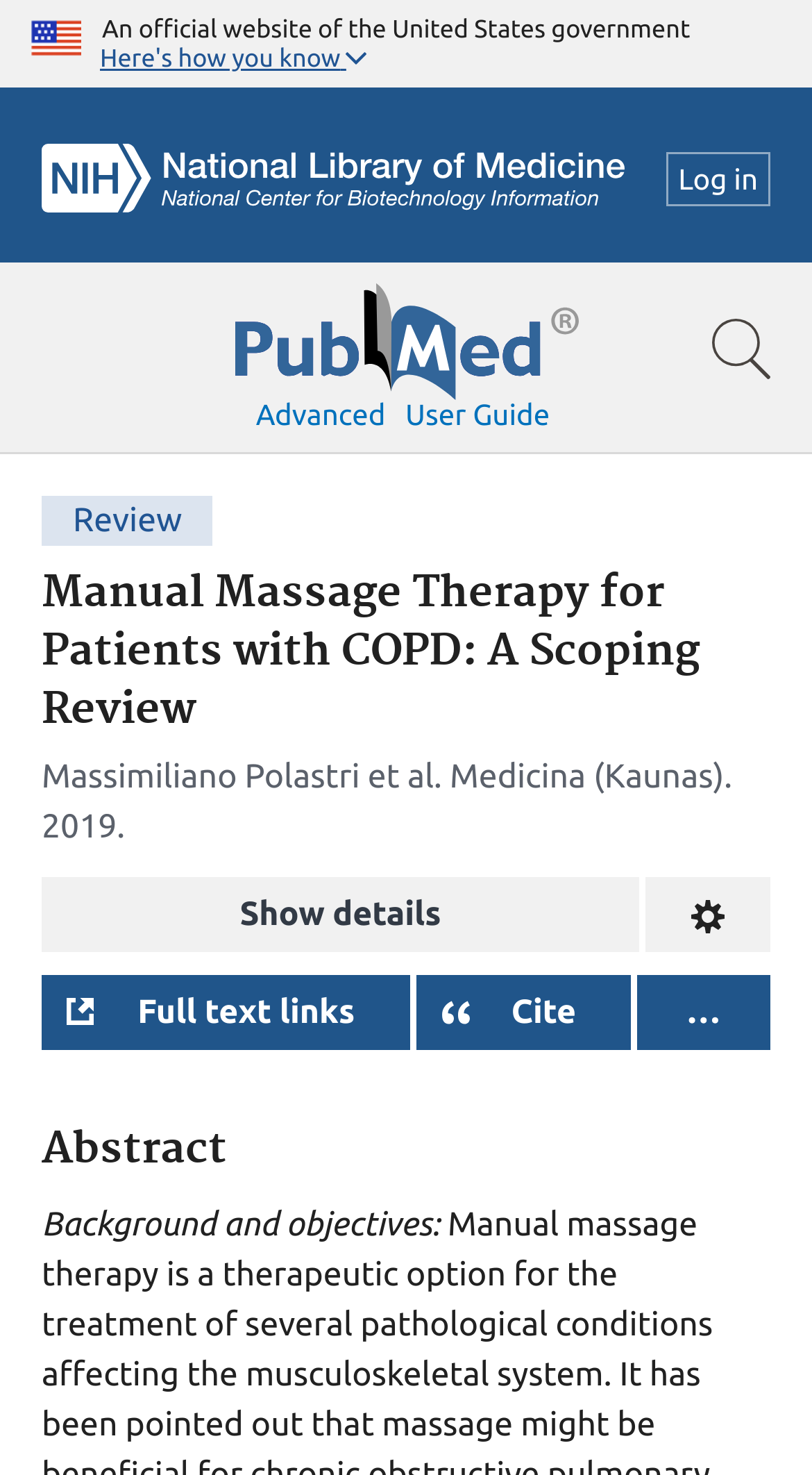Identify and provide the main heading of the webpage.

Manual Massage Therapy for Patients with COPD: A Scoping Review